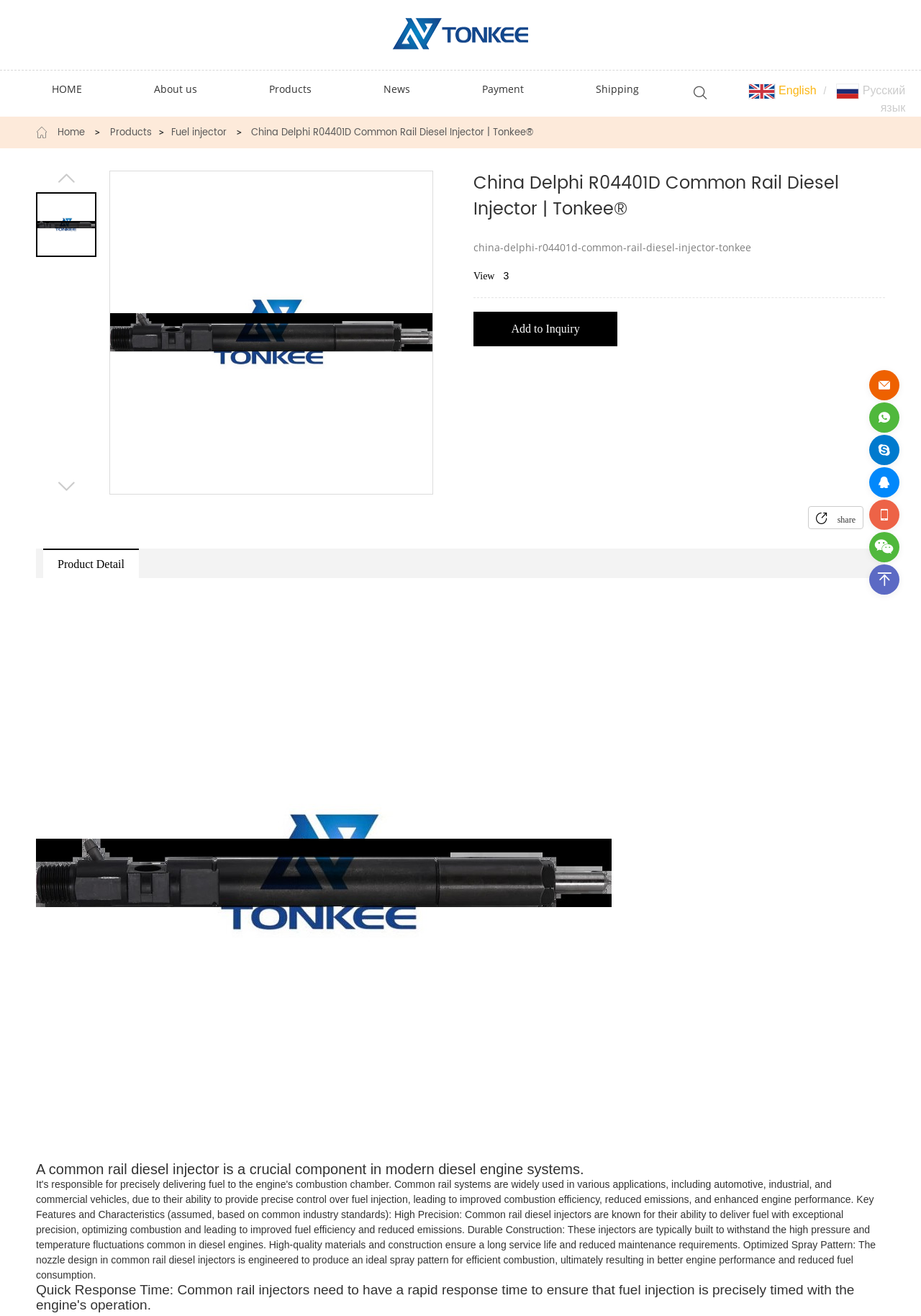Please identify the bounding box coordinates of the element's region that should be clicked to execute the following instruction: "Click the Fuel injector link". The bounding box coordinates must be four float numbers between 0 and 1, i.e., [left, top, right, bottom].

[0.186, 0.096, 0.246, 0.106]